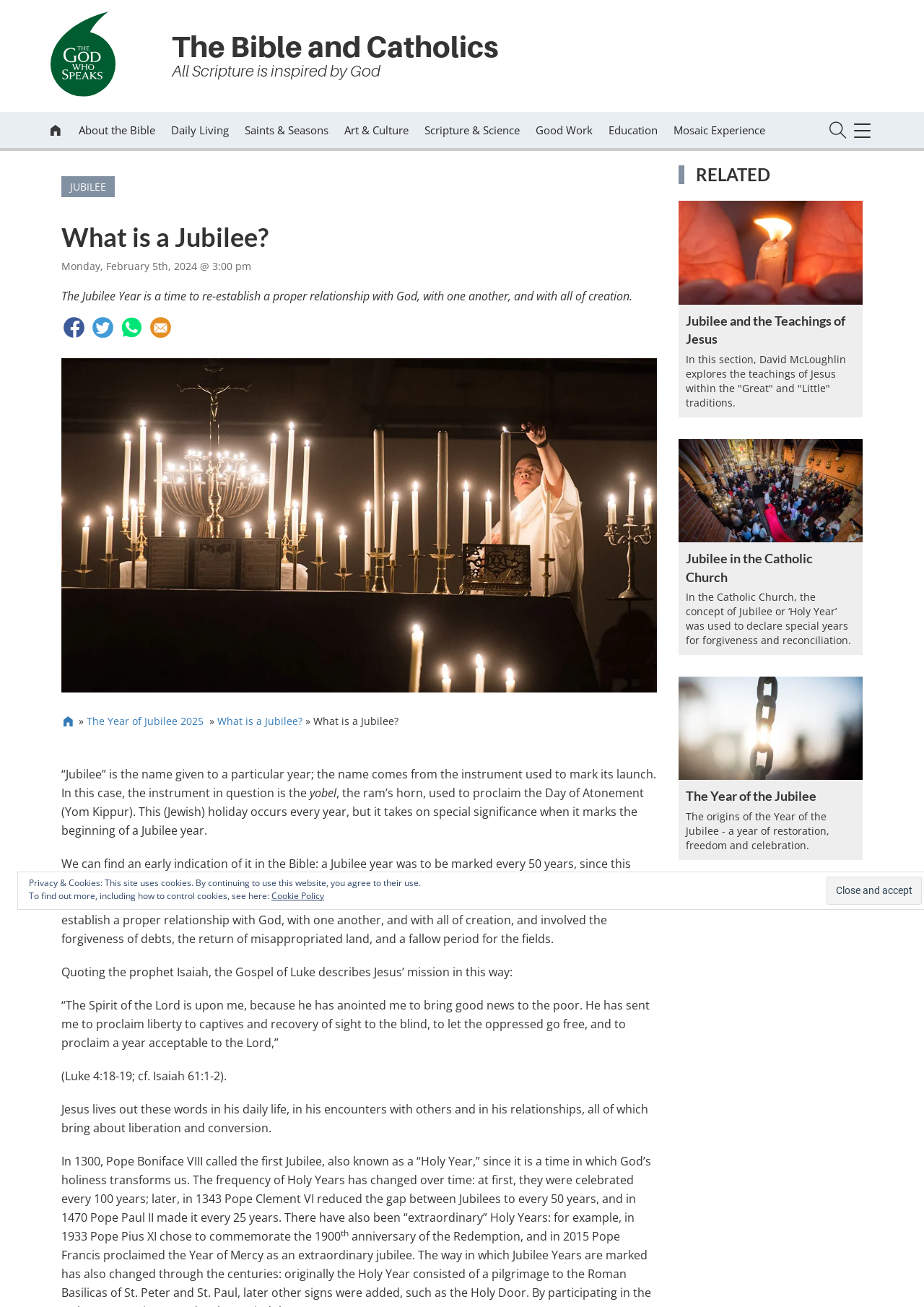What is the purpose of a Jubilee year?
Give a thorough and detailed response to the question.

According to the webpage content, a Jubilee year is a time for forgiveness and reconciliation, involving the forgiveness of debts, the return of misappropriated land, and a fallow period for the fields. This is mentioned in the StaticText element with ID 134.